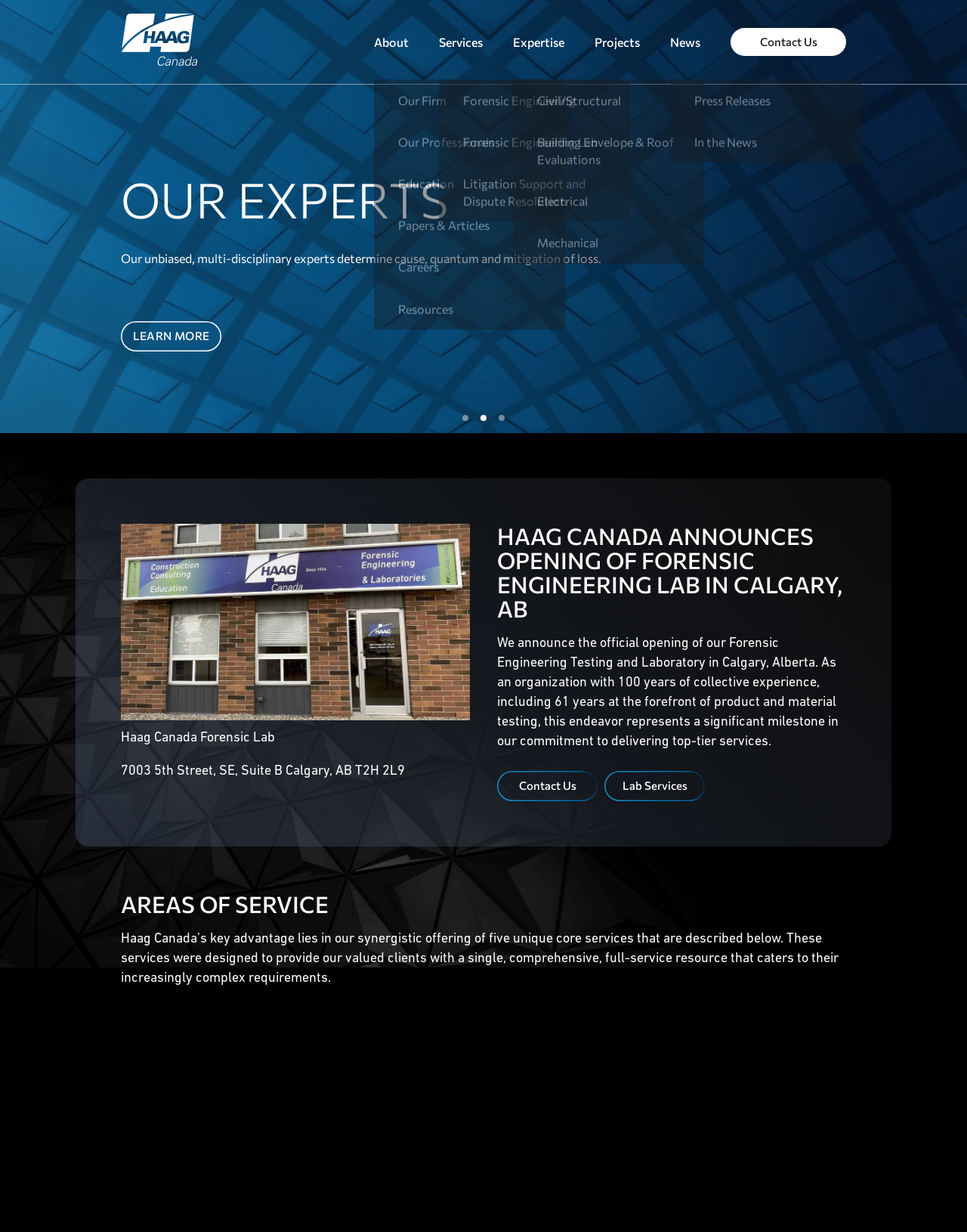What is the current slide in the carousel?
Please respond to the question with a detailed and well-explained answer.

The current slide in the carousel is Carousel Page 2, which is indicated by the list item element with the text 'Carousel Page 2 (Current Slide)'.